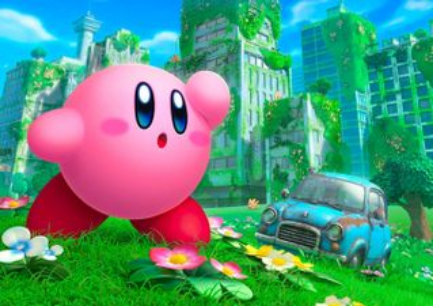Respond to the following query with just one word or a short phrase: 
What is partially overtaken by nature?

Urban structures